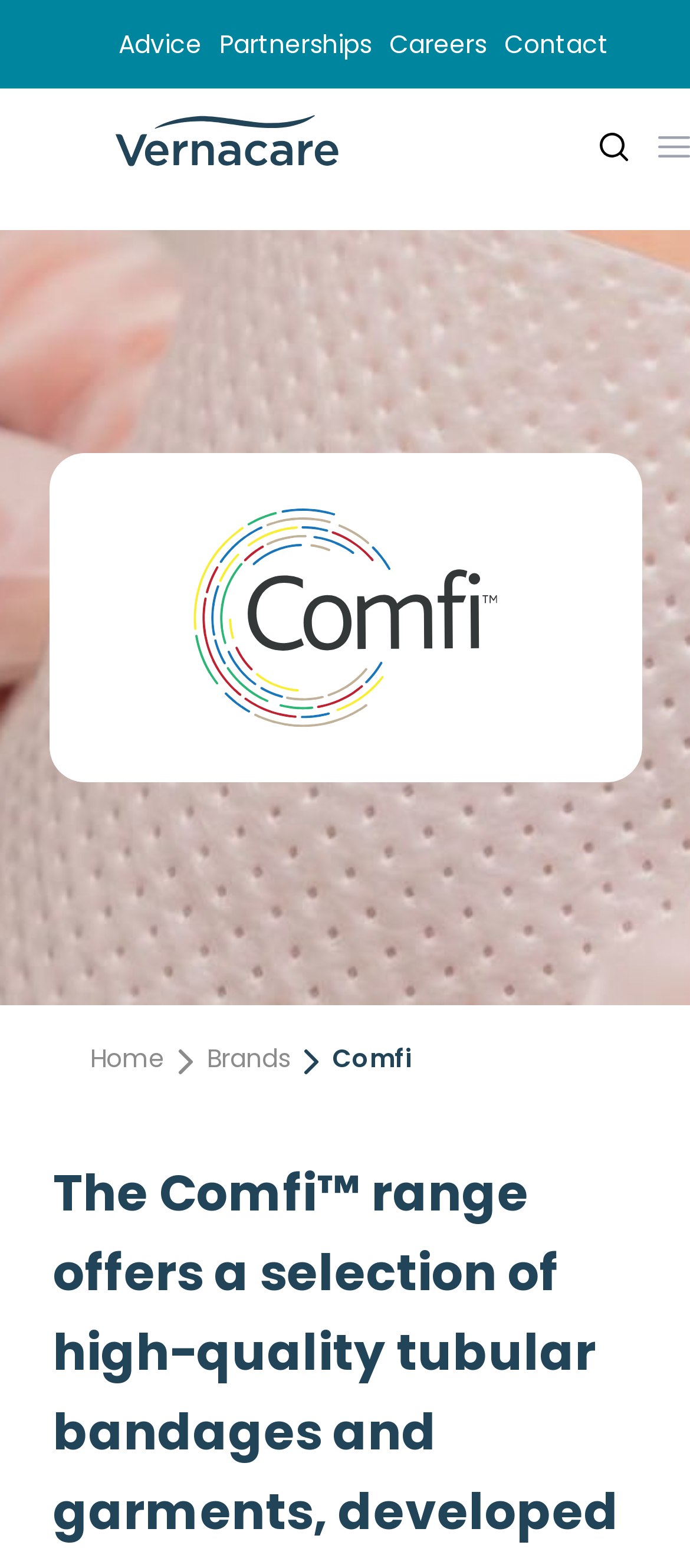Identify the bounding box coordinates for the region to click in order to carry out this instruction: "Click on the Vernacare link". Provide the coordinates using four float numbers between 0 and 1, formatted as [left, top, right, bottom].

[0.129, 0.056, 0.494, 0.131]